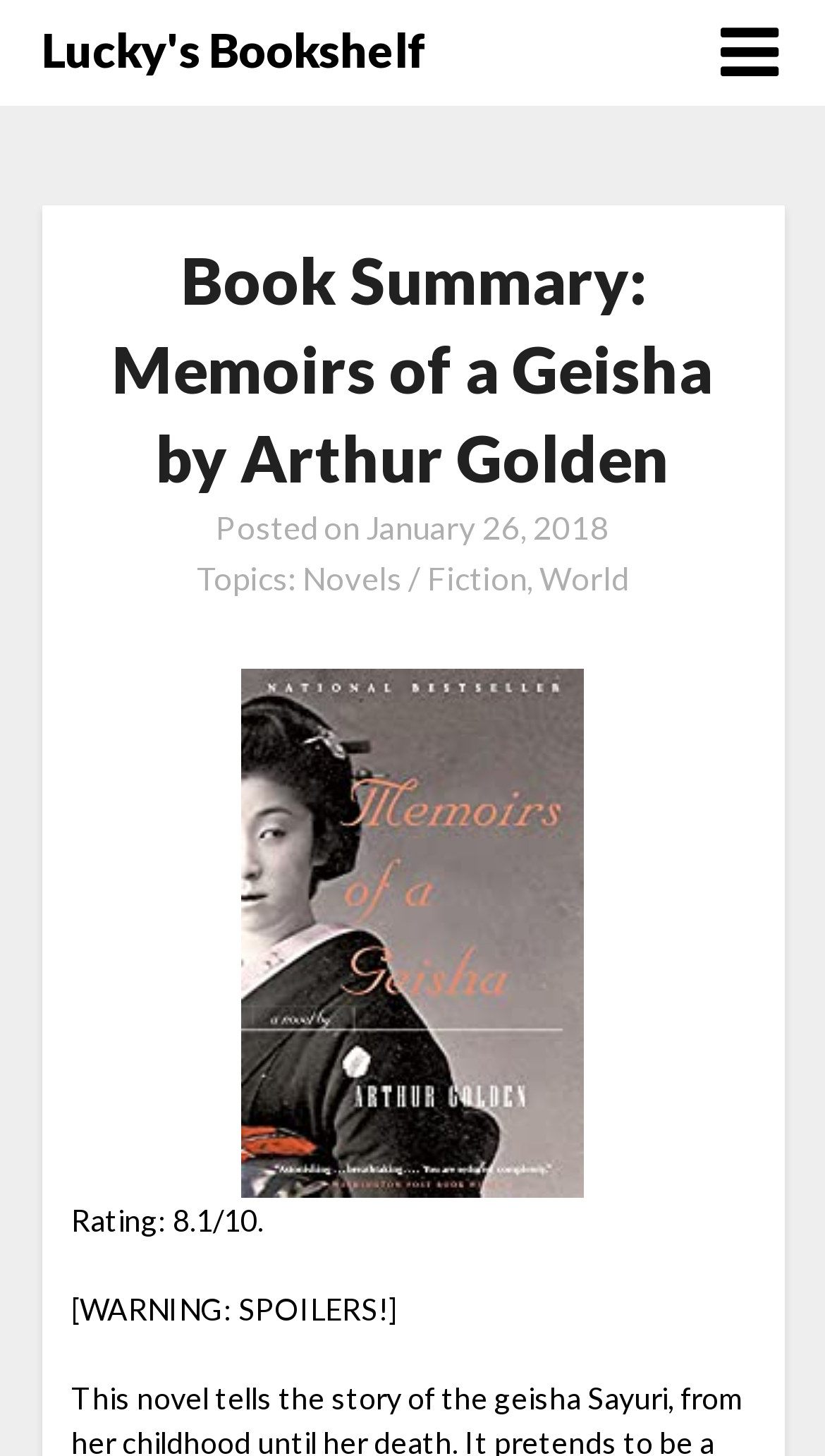By analyzing the image, answer the following question with a detailed response: What is the rating of the book?

The rating of the book is mentioned in the static text element 'Rating: 8.1/10.' which is located at the bottom of the webpage.